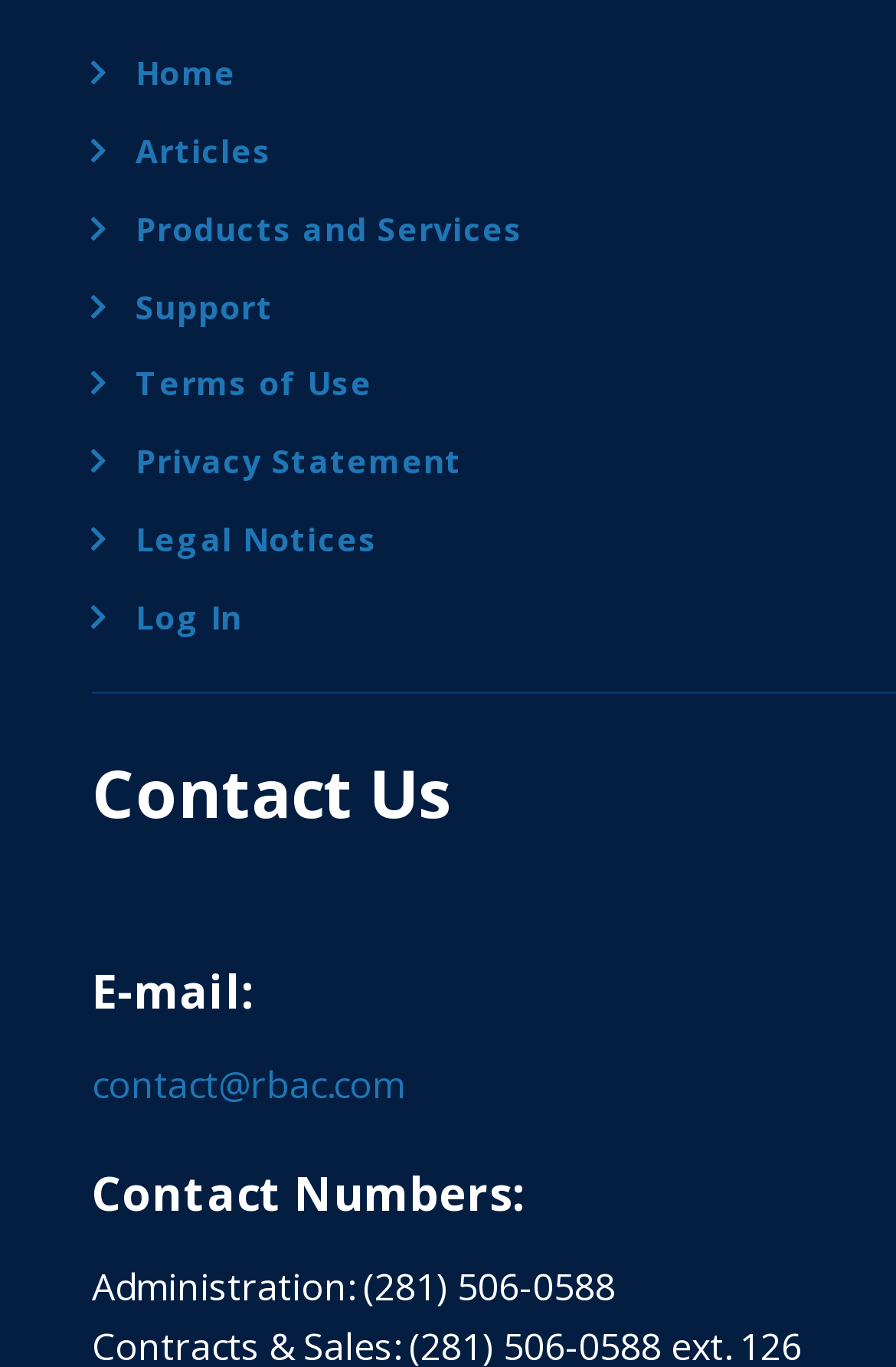Provide the bounding box coordinates for the UI element that is described as: "Privacy Statement".

[0.1, 0.318, 1.0, 0.358]